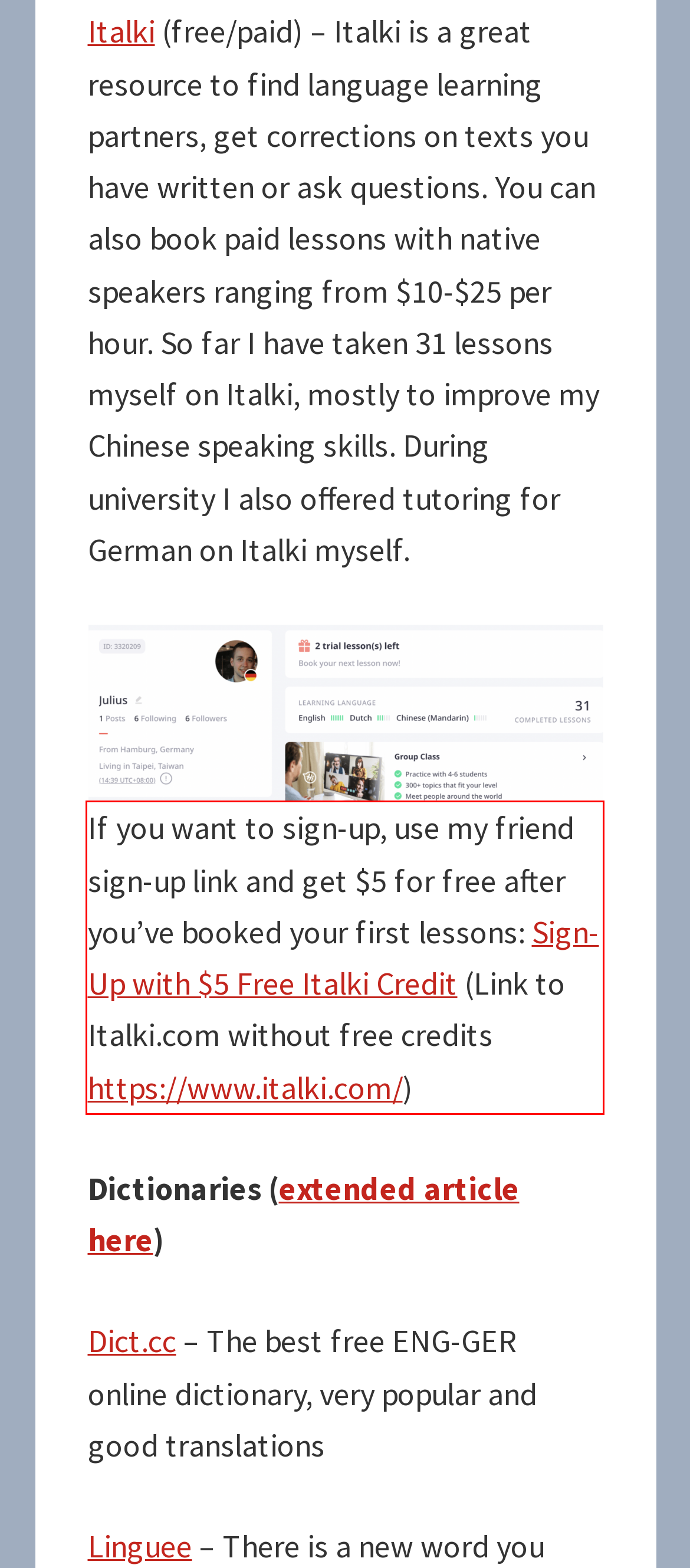Given a screenshot of a webpage containing a red bounding box, perform OCR on the text within this red bounding box and provide the text content.

If you want to sign-up, use my friend sign-up link and get $5 for free after you’ve booked your first lessons: Sign-Up with $5 Free Italki Credit (Link to Italki.com without free credits https://www.italki.com/)